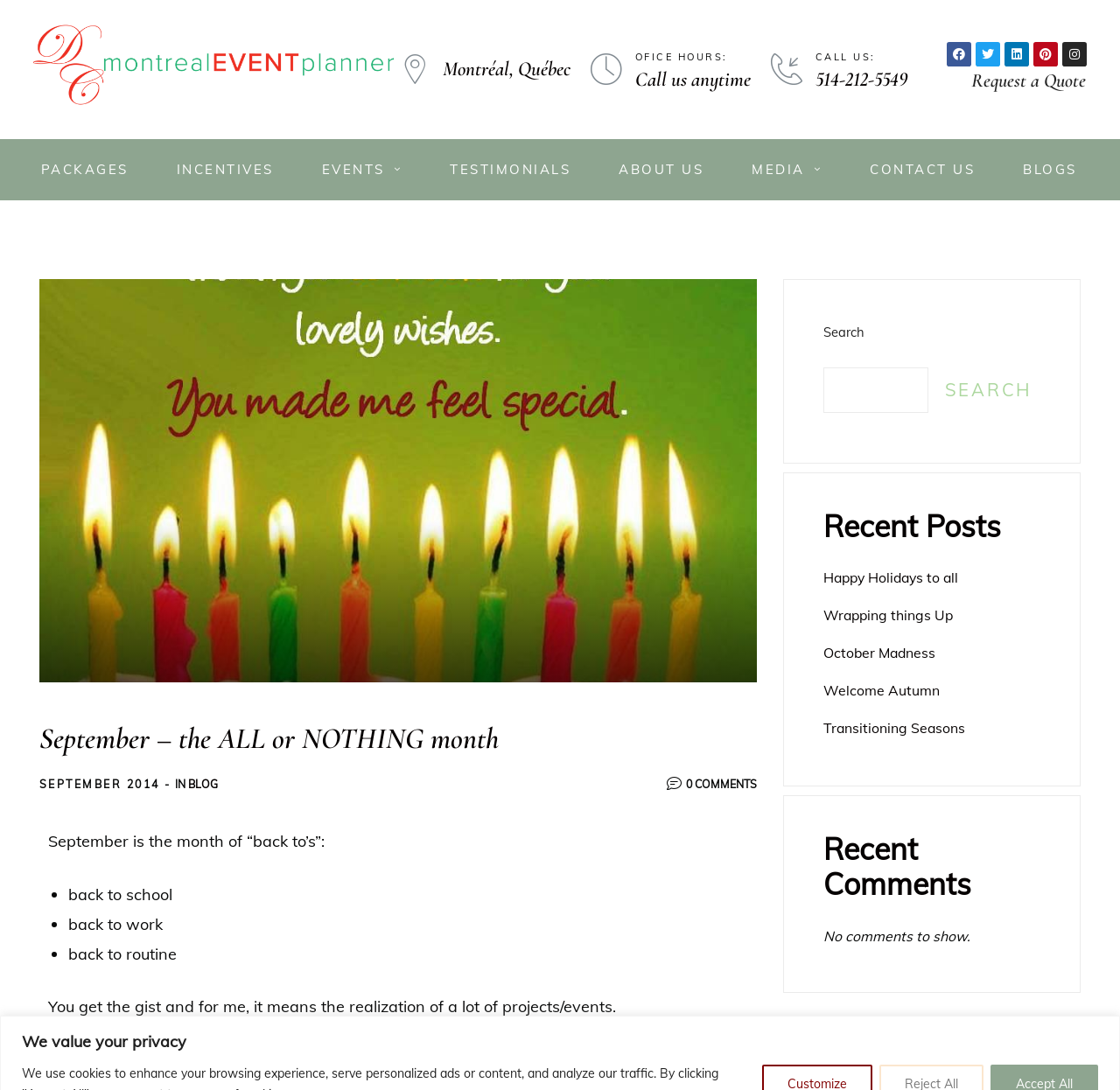Identify the bounding box coordinates for the element that needs to be clicked to fulfill this instruction: "Read the 'September – the ALL or NOTHING month' blog post". Provide the coordinates in the format of four float numbers between 0 and 1: [left, top, right, bottom].

[0.035, 0.661, 0.445, 0.694]